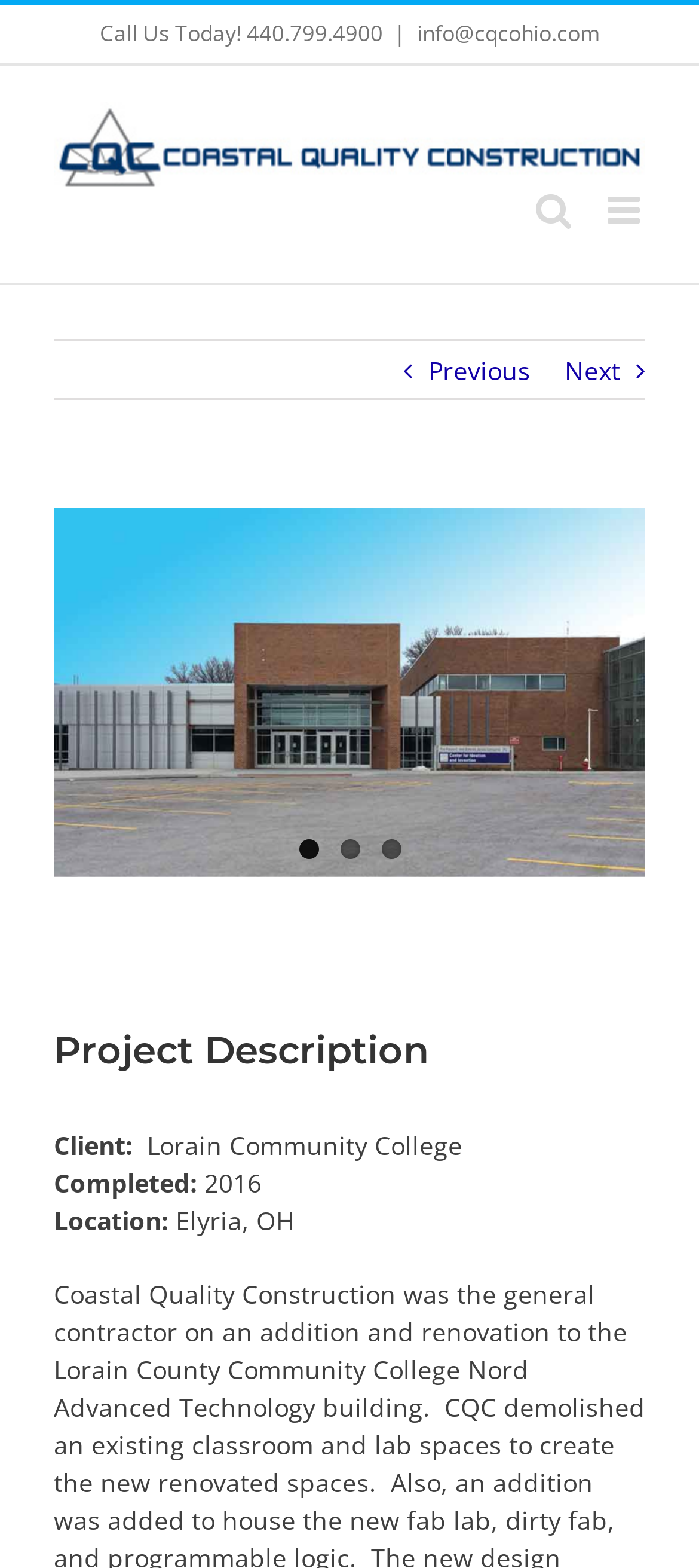What is the phone number to call?
Refer to the image and give a detailed answer to the question.

I found the phone number by looking at the top section of the webpage, where it says 'Call Us Today! 440.799.4900'.